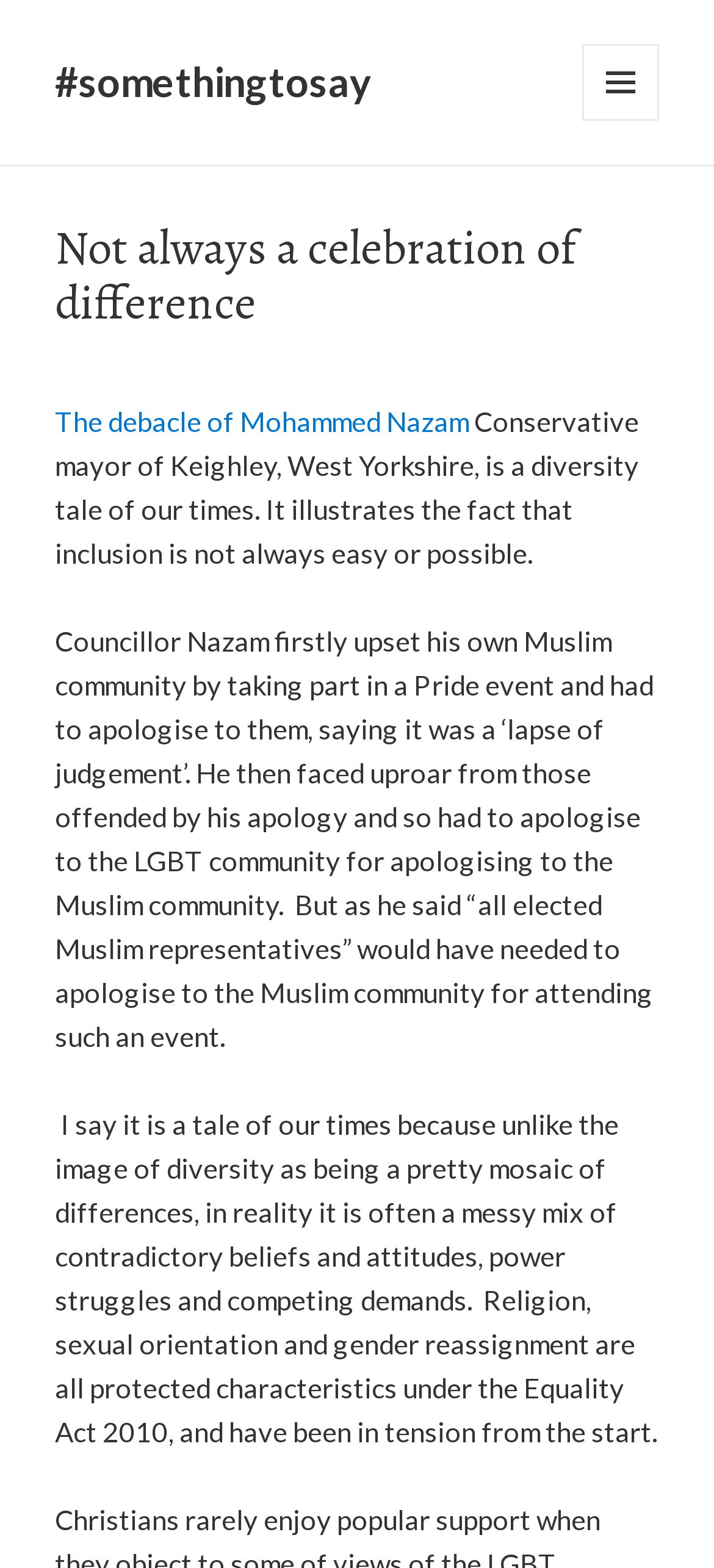Provide your answer to the question using just one word or phrase: What is the name of the mayor mentioned?

Mohammed Nazam